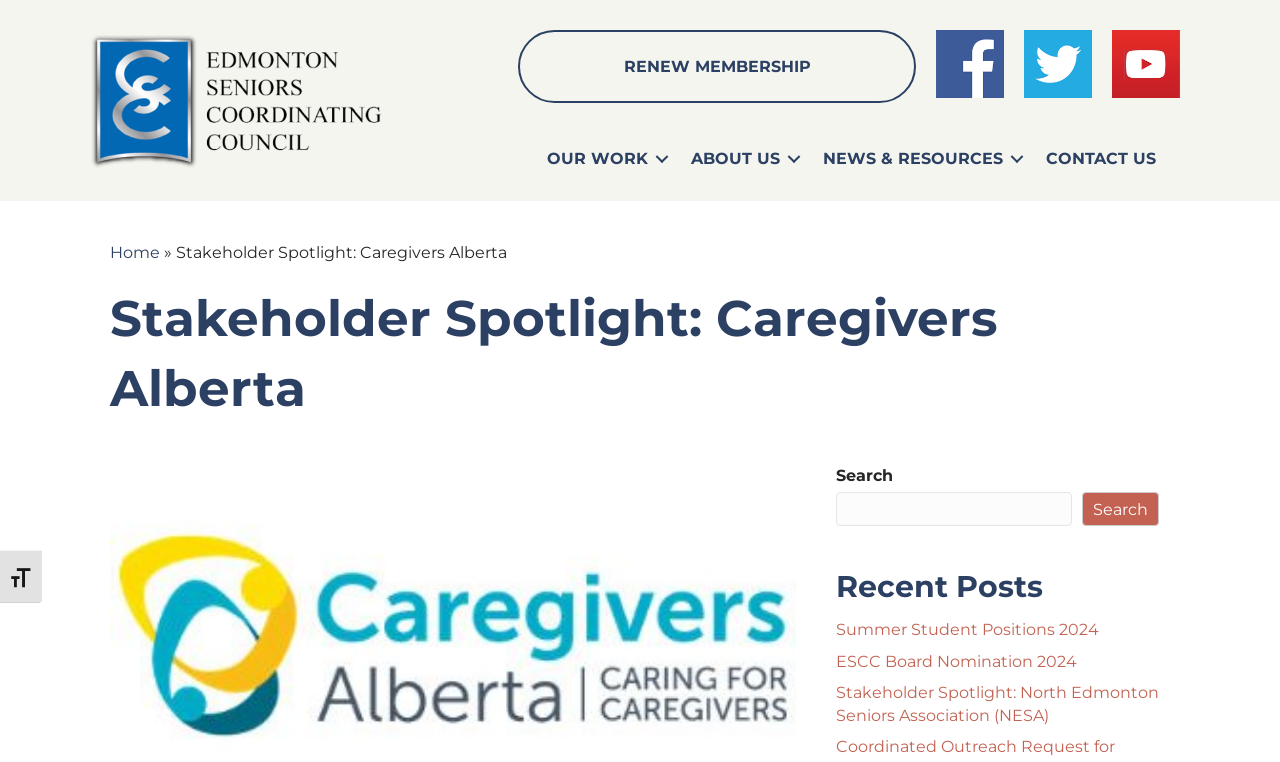Summarize the webpage comprehensively, mentioning all visible components.

The webpage is about Caregivers Alberta, an organization that has been in operation for 20 years. At the top left corner, there is a logo of Edmonton Seniors Coordinating Council (ESCC). Next to the logo, there is a button to toggle font size. On the top right corner, there are links to social media platforms, including Facebook, Twitter, and YouTube, each represented by an image.

Below the social media links, there is a navigation menu with five options: OUR WORK, ABOUT US, NEWS & RESOURCES, CONTACT US, and Home. The menu is located at the top of the page, spanning from the left edge to the right edge.

The main content of the page is divided into two sections. The left section has a heading "Stakeholder Spotlight: Caregivers Alberta" and a brief description of the organization. The right section has a search bar with a search button and a heading "Recent Posts" above a list of three news articles, including "Summer Student Positions 2024", "ESCC Board Nomination 2024", and "Stakeholder Spotlight: North Edmonton Seniors Association (NESA)".